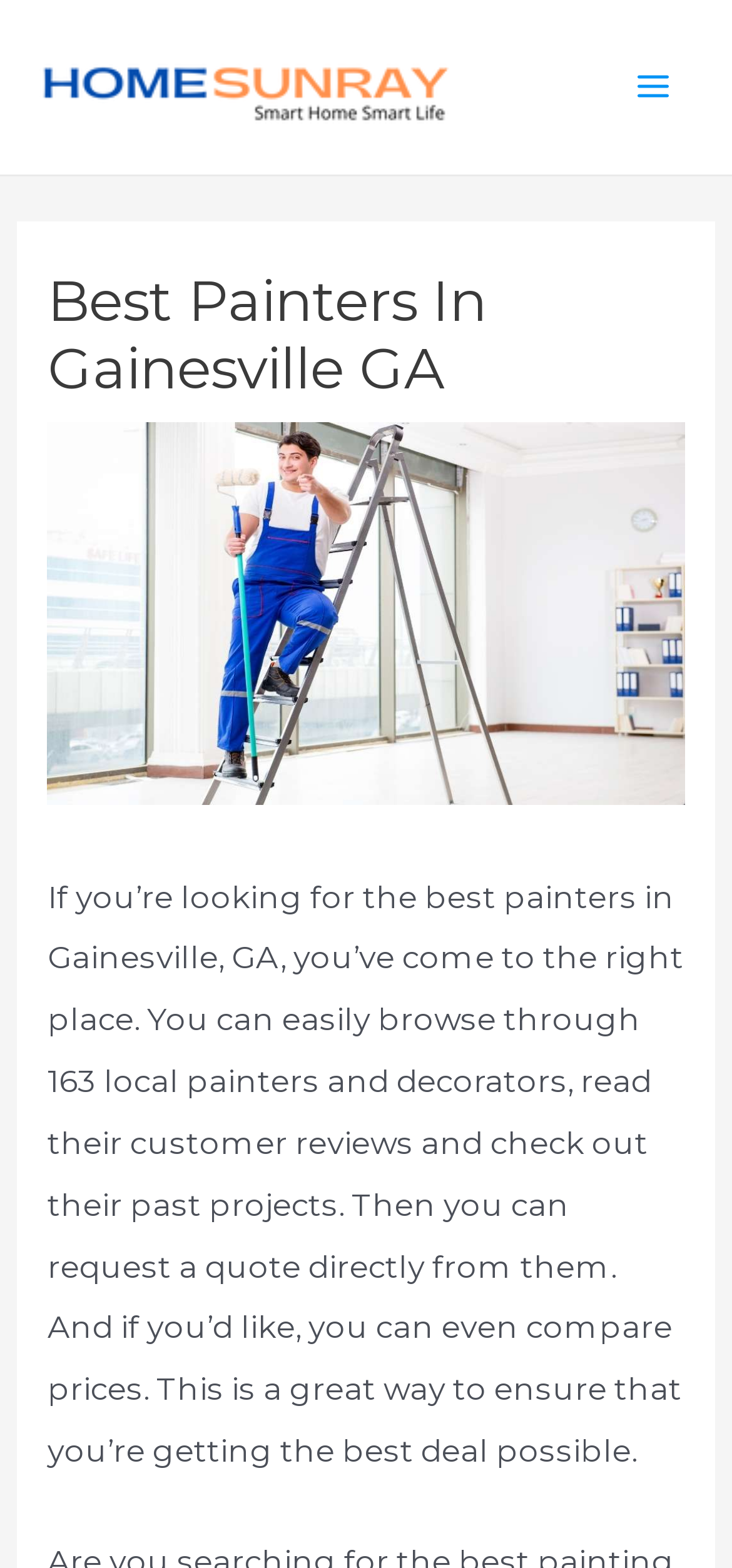Provide a thorough and detailed response to the question by examining the image: 
What can users do with the quotes from painters?

The webpage allows users to request a quote directly from the painters and then compare prices to ensure they are getting the best deal possible.